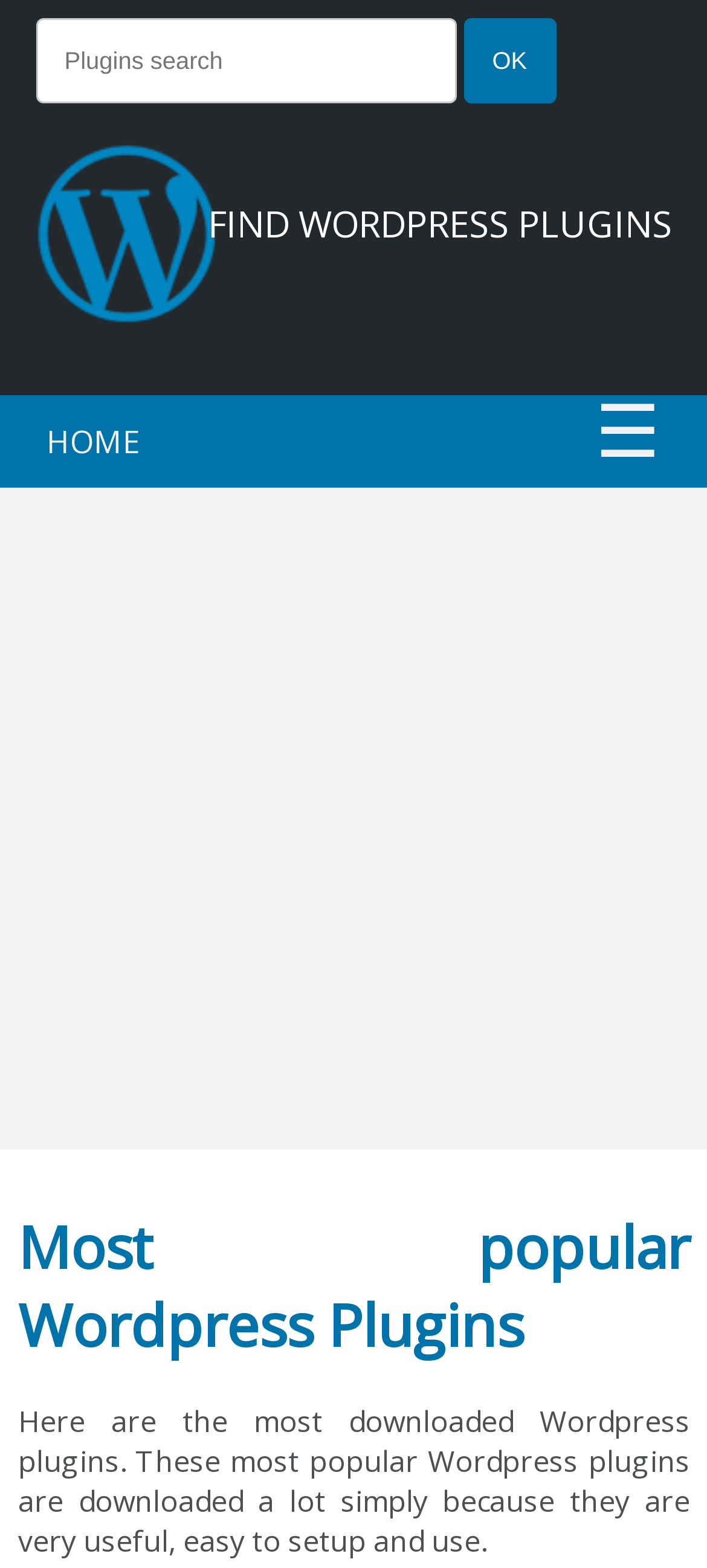Generate a thorough description of the webpage.

The webpage is about finding and downloading popular WordPress plugins. At the top, there is a prominent header "FIND WORDPRESS PLUGINS" in a large font size. Below it, there is a search bar labeled "Plugins search" where users can input their queries, accompanied by an "OK" button to the right. 

To the left of the search bar, there is a link "Wordpress plugins" with an associated image, and another link "HOME" above it. On the opposite side, there is a link with a hamburger menu icon "☰". 

The main content of the webpage starts below these elements, where there is an advertisement iframe that spans the entire width of the page. 

Further down, there is a heading "Most popular Wordpress Plugins" followed by a paragraph of text that explains the purpose of the webpage, stating that the listed plugins are popular due to their usefulness, ease of setup, and user-friendly nature.